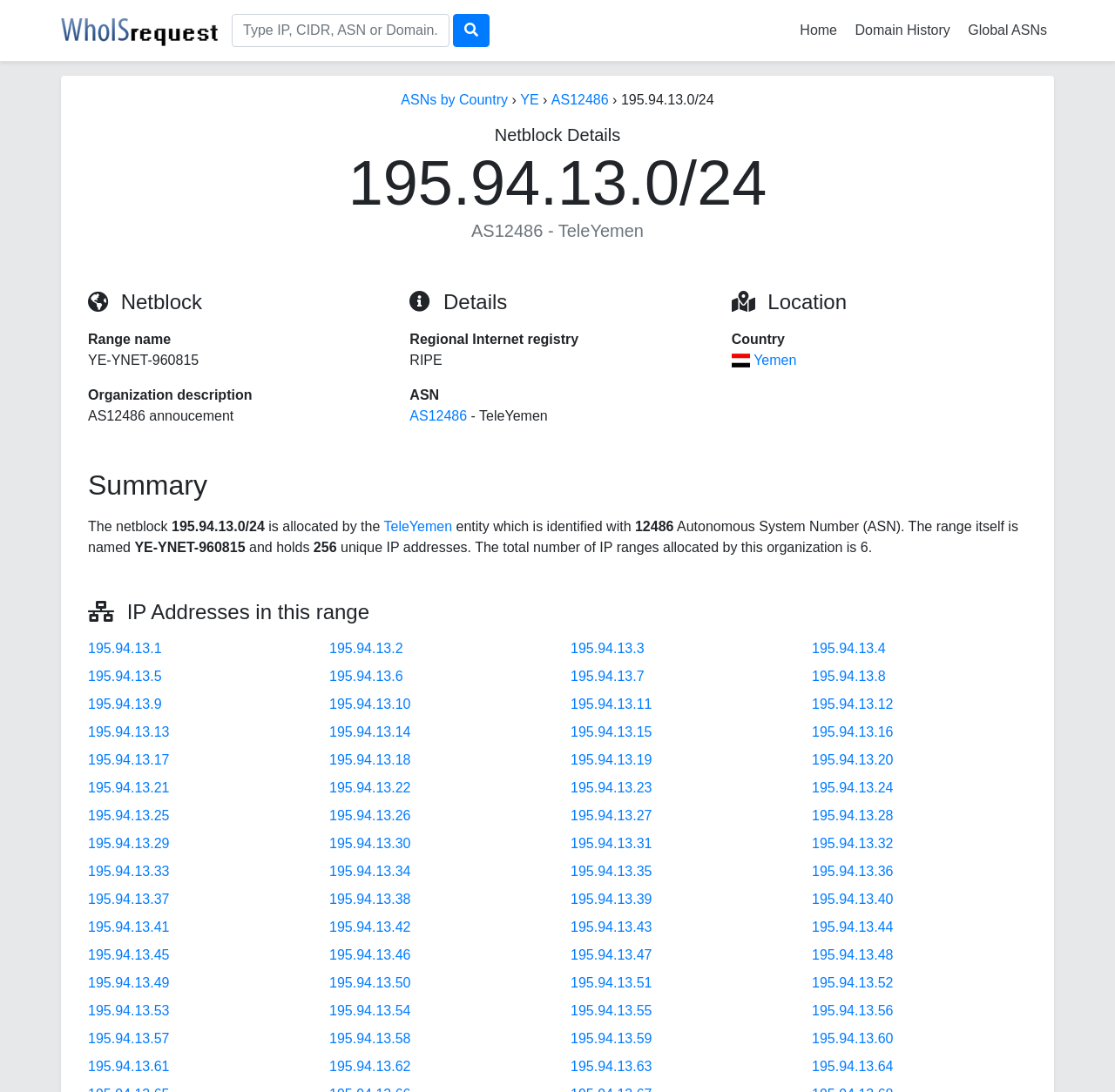What is the netblock range?
Please answer the question with as much detail and depth as you can.

The netblock range can be found in the heading '195.94.13.0/24' at the top of the webpage, which indicates the specific IP address range being described.